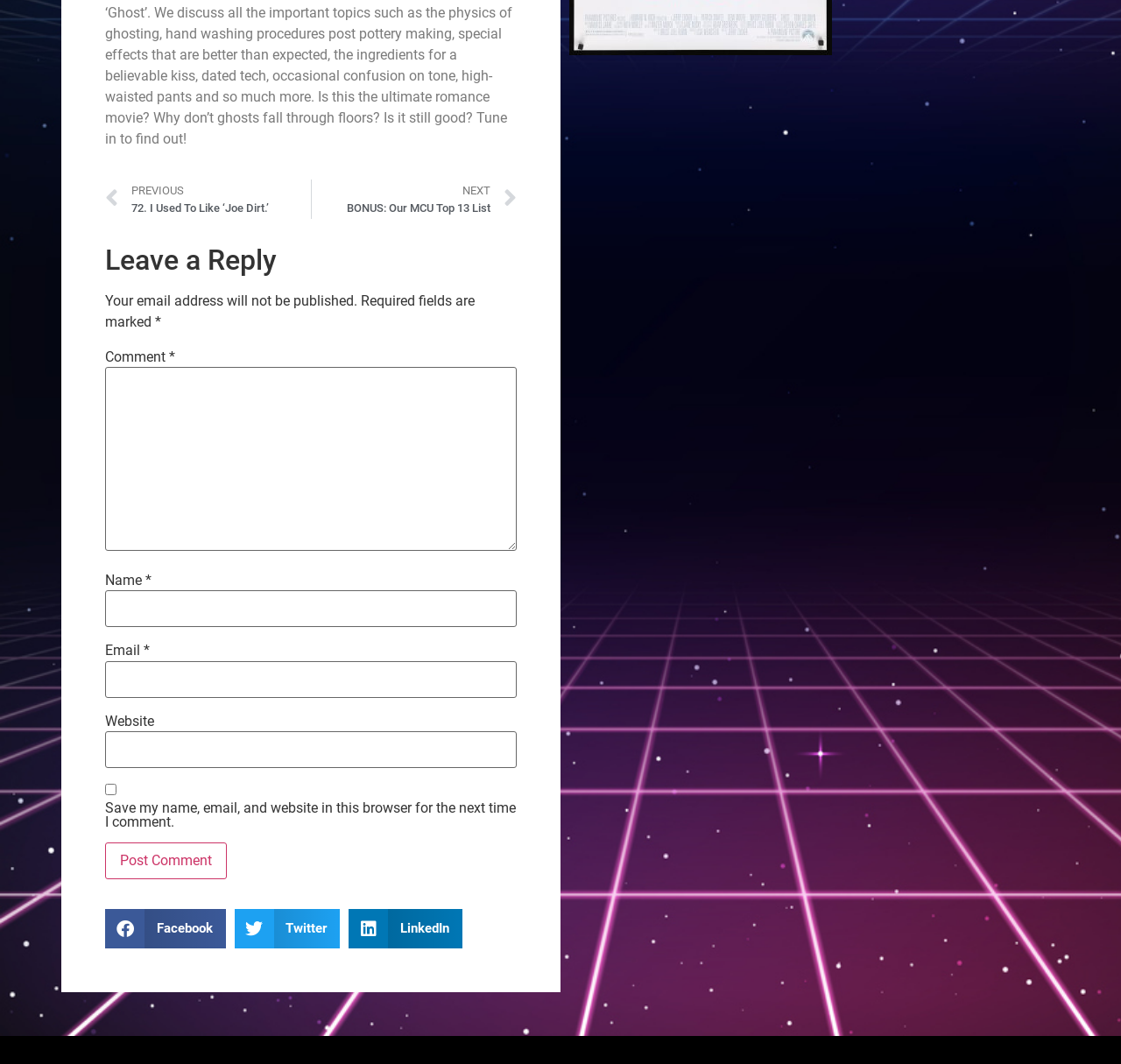Provide the bounding box coordinates of the HTML element this sentence describes: "Facebook". The bounding box coordinates consist of four float numbers between 0 and 1, i.e., [left, top, right, bottom].

[0.094, 0.854, 0.201, 0.891]